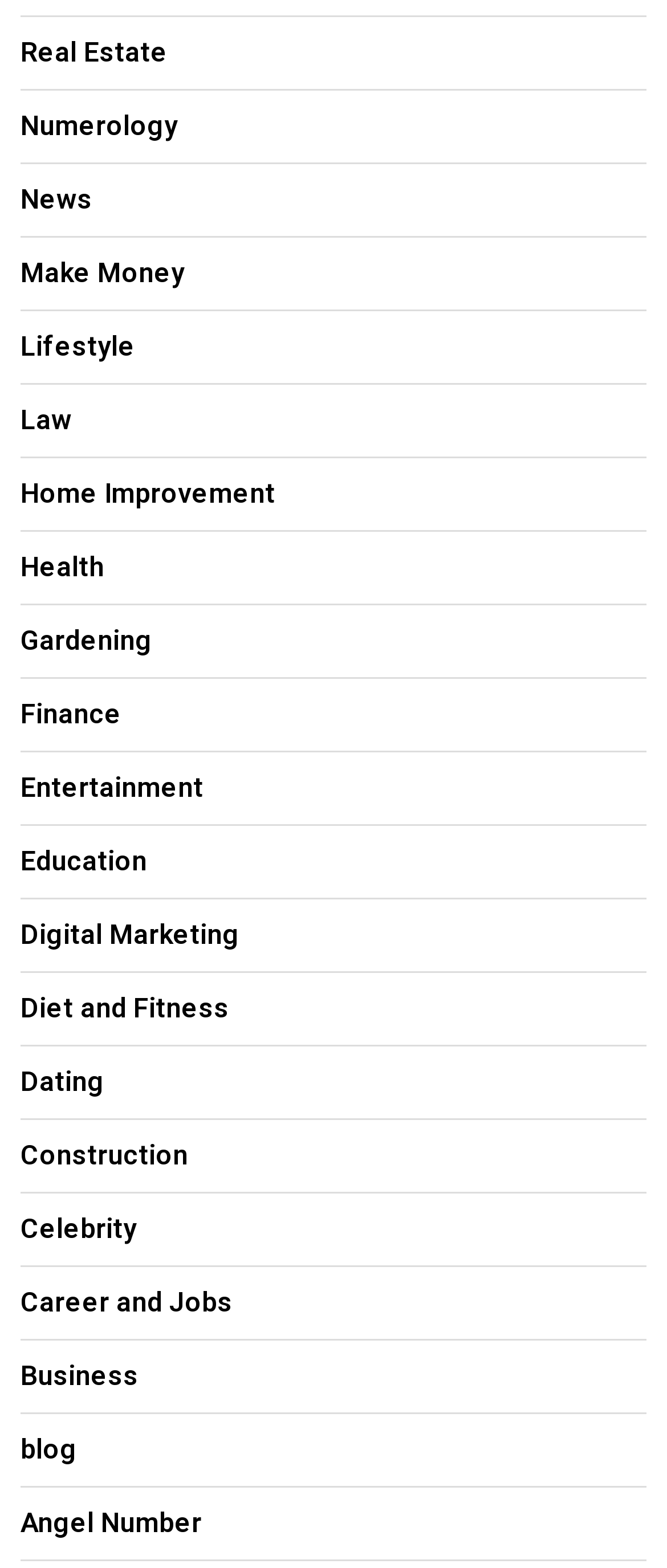Bounding box coordinates are given in the format (top-left x, top-left y, bottom-right x, bottom-right y). All values should be floating point numbers between 0 and 1. Provide the bounding box coordinate for the UI element described as: Diet and Fitness

[0.031, 0.631, 0.344, 0.653]